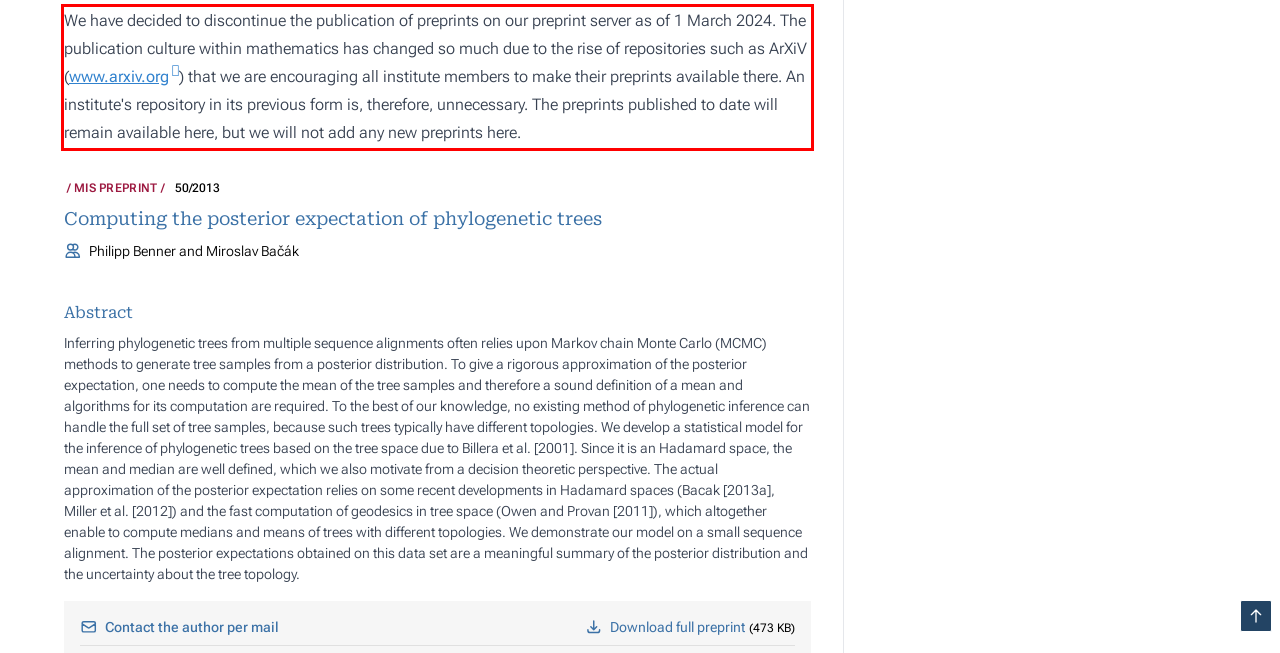Please look at the webpage screenshot and extract the text enclosed by the red bounding box.

We have decided to discontinue the publication of preprints on our preprint server as of 1 March 2024. The publication culture within mathematics has changed so much due to the rise of repositories such as ArXiV (www.arxiv.org) that we are encouraging all institute members to make their preprints available there. An institute's repository in its previous form is, therefore, unnecessary. The preprints published to date will remain available here, but we will not add any new preprints here.